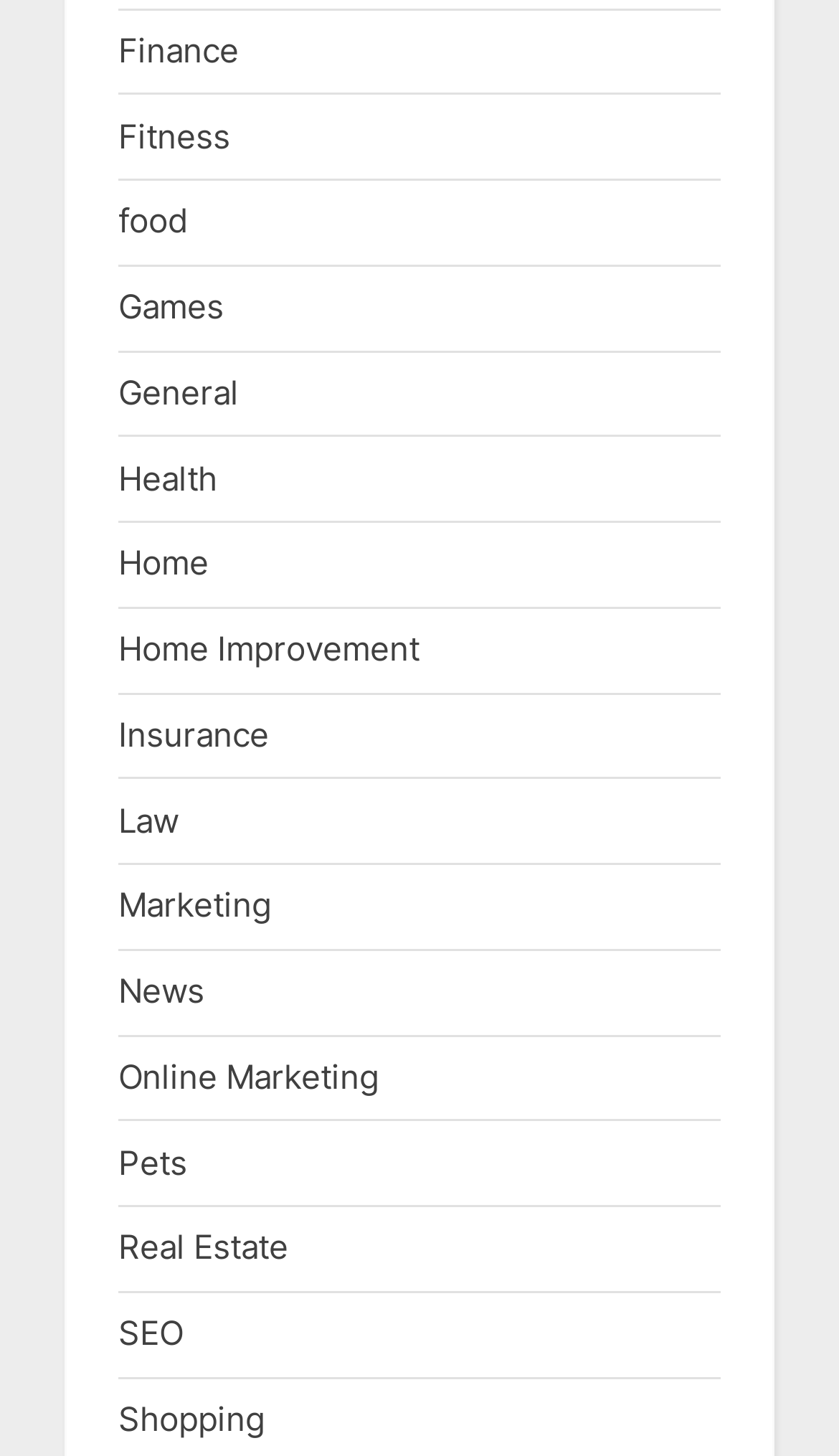Answer the question in one word or a short phrase:
How many categories start with the letter 'H'?

2